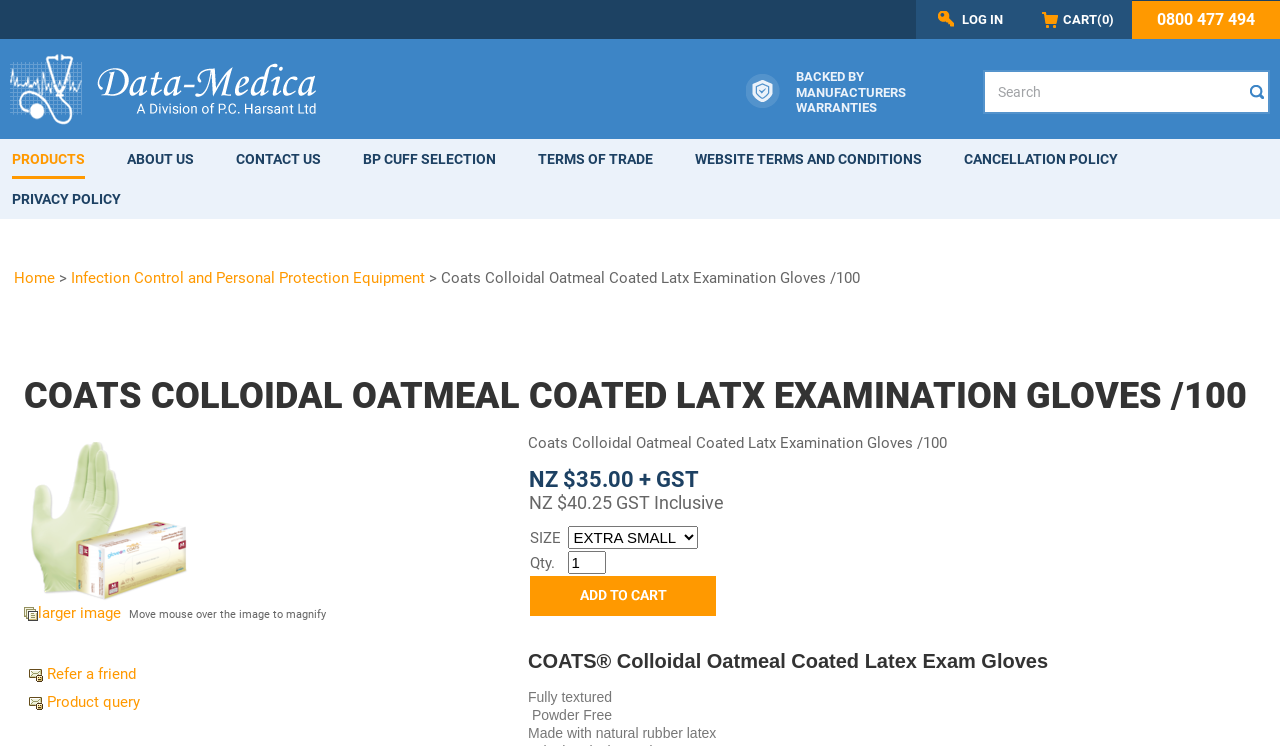Locate the bounding box coordinates of the element that needs to be clicked to carry out the instruction: "Add to cart". The coordinates should be given as four float numbers ranging from 0 to 1, i.e., [left, top, right, bottom].

[0.412, 0.703, 0.566, 0.829]